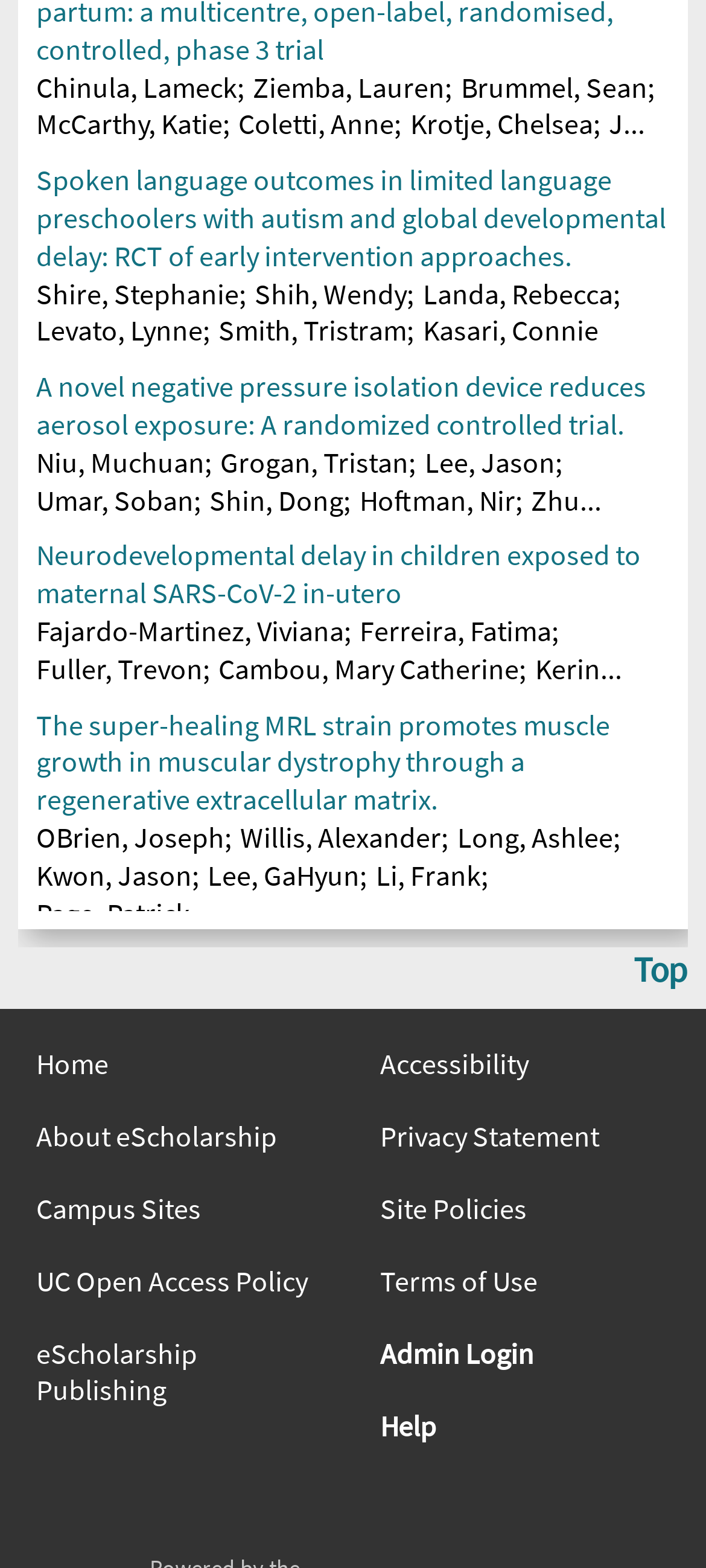Determine the bounding box coordinates of the element's region needed to click to follow the instruction: "Go to Home page". Provide these coordinates as four float numbers between 0 and 1, formatted as [left, top, right, bottom].

[0.051, 0.667, 0.462, 0.69]